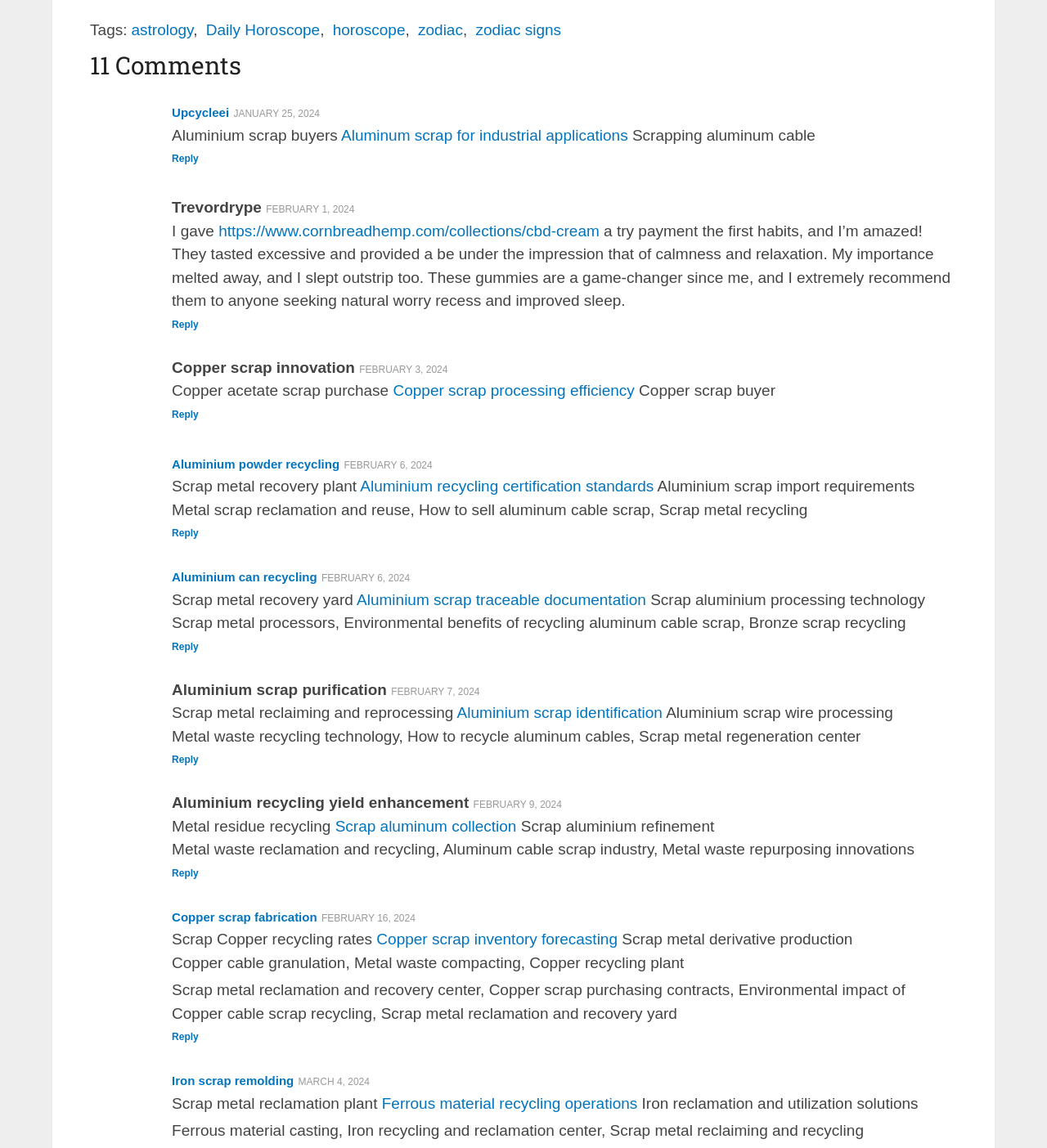Please specify the bounding box coordinates of the area that should be clicked to accomplish the following instruction: "View Aluminium scrap buyers' post". The coordinates should consist of four float numbers between 0 and 1, i.e., [left, top, right, bottom].

[0.164, 0.11, 0.326, 0.125]